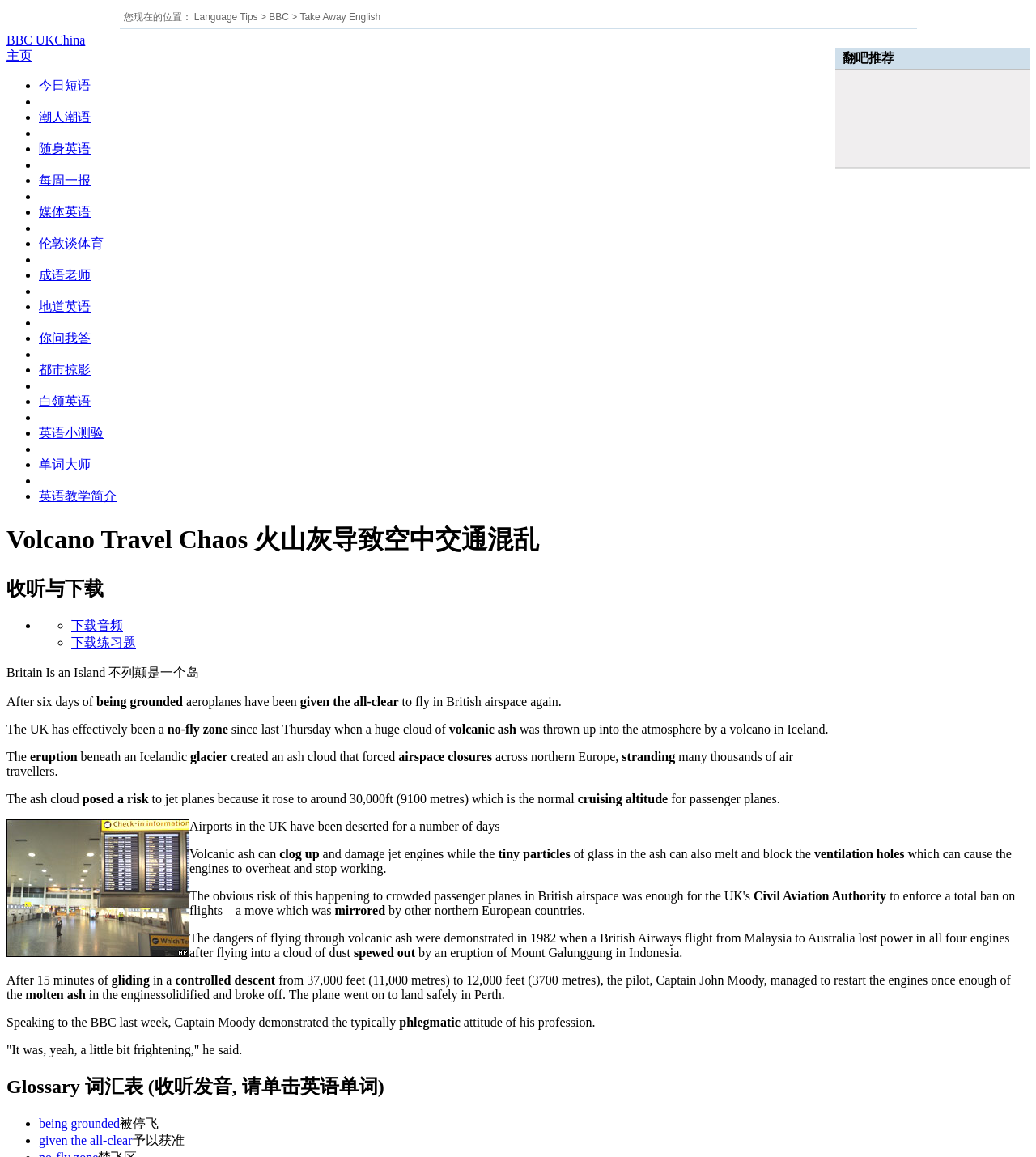What is the UK compared to since last Thursday?
Please ensure your answer is as detailed and informative as possible.

I found the comparison by reading the text on the page, which says 'The UK has effectively been a no-fly zone since last Thursday when a huge cloud of...'.